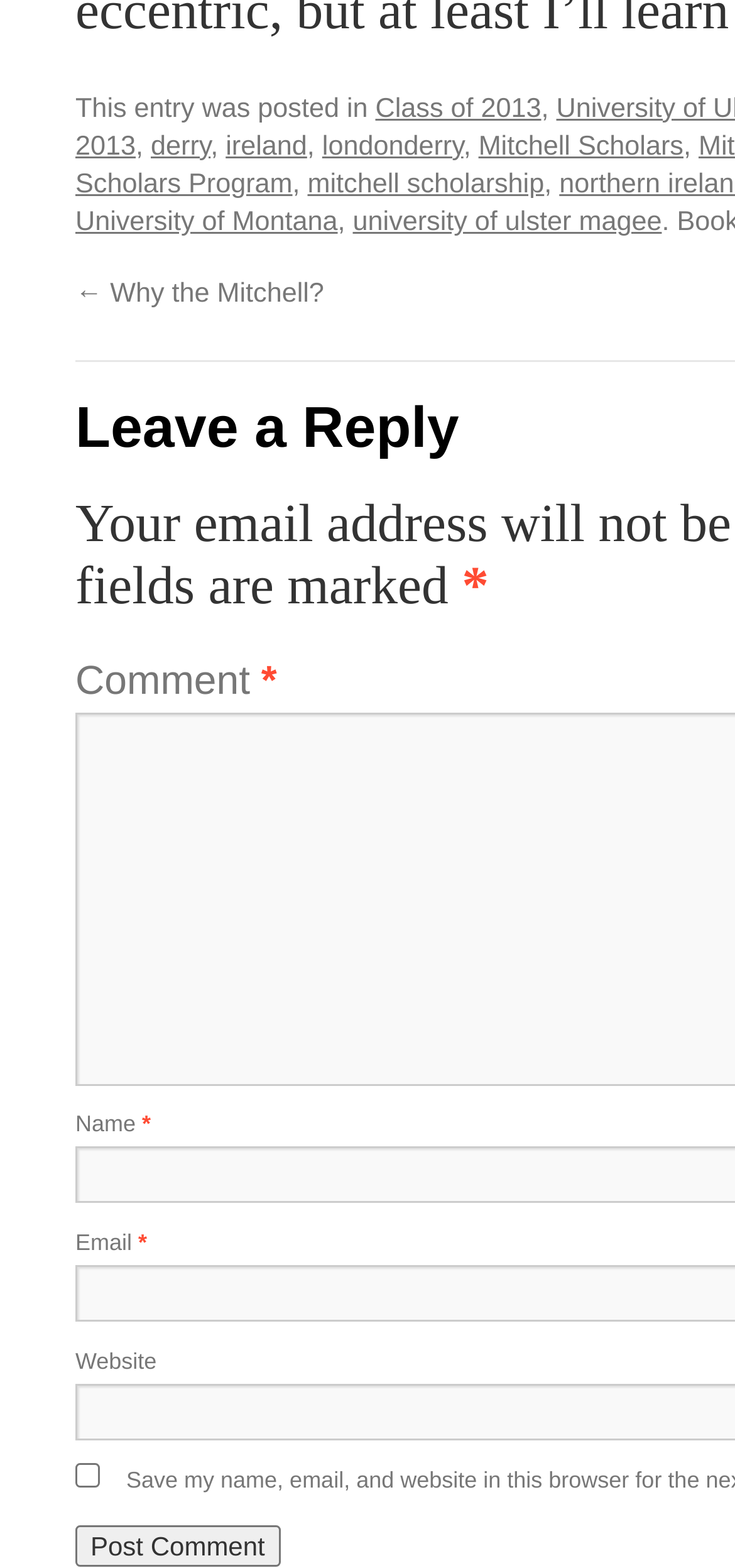Please identify the bounding box coordinates of the element that needs to be clicked to perform the following instruction: "Click on the 'Post Comment' button".

[0.103, 0.973, 0.381, 0.999]